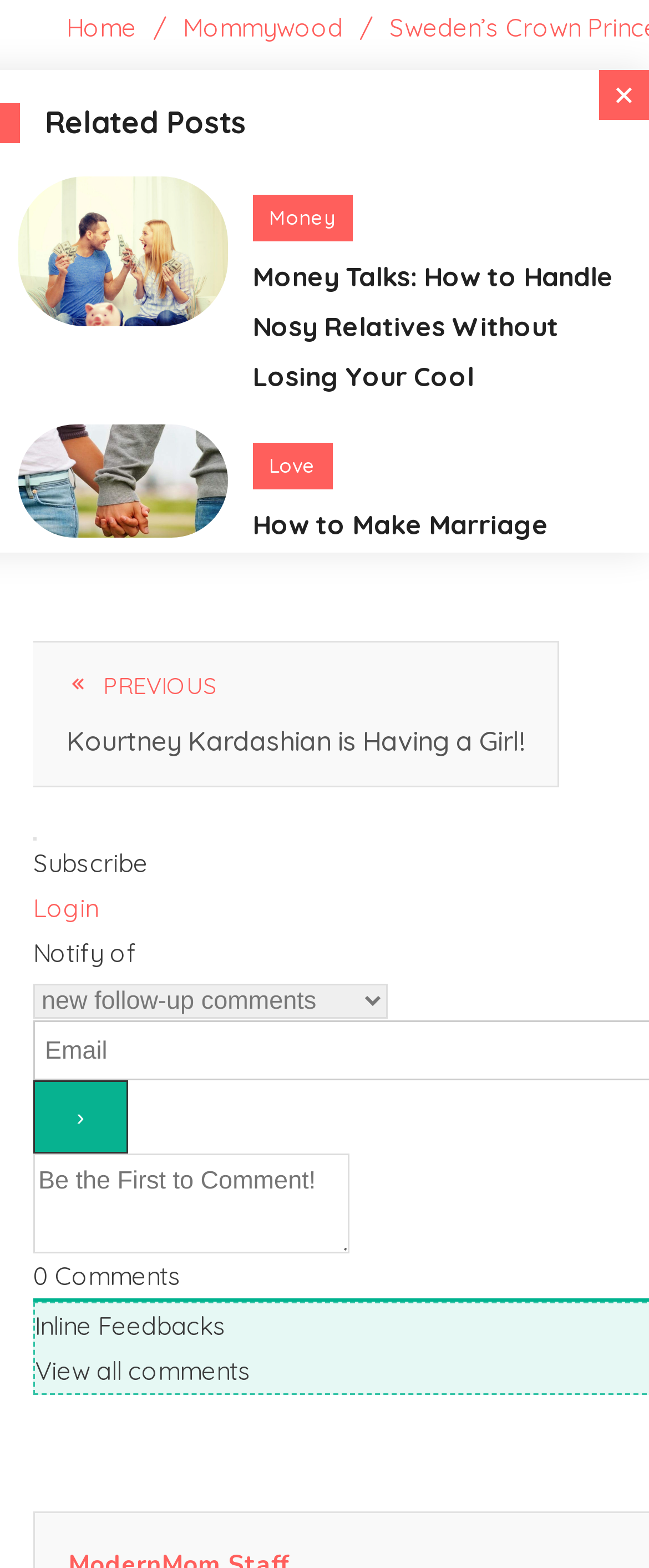Find the bounding box of the web element that fits this description: "Money".

[0.617, 0.536, 0.771, 0.566]